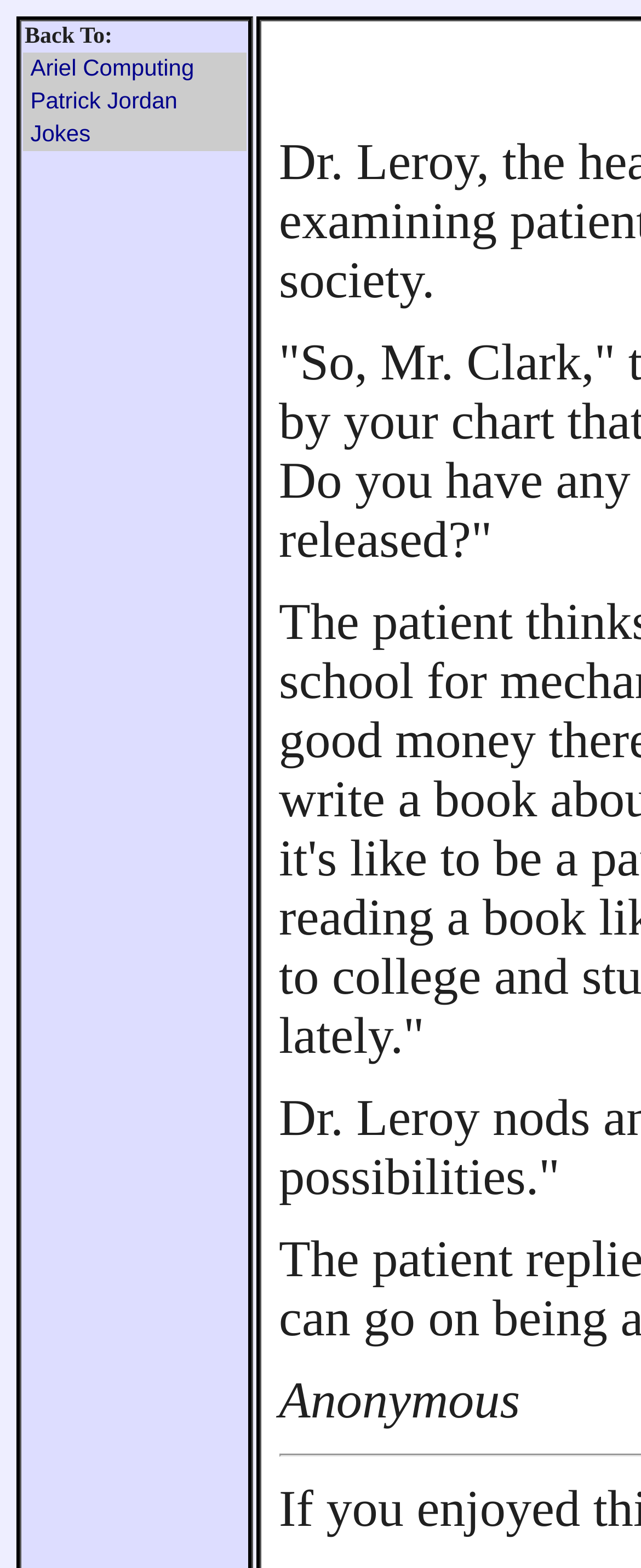Using the provided element description, identify the bounding box coordinates as (top-left x, top-left y, bottom-right x, bottom-right y). Ensure all values are between 0 and 1. Description: Jokes

[0.047, 0.076, 0.141, 0.093]